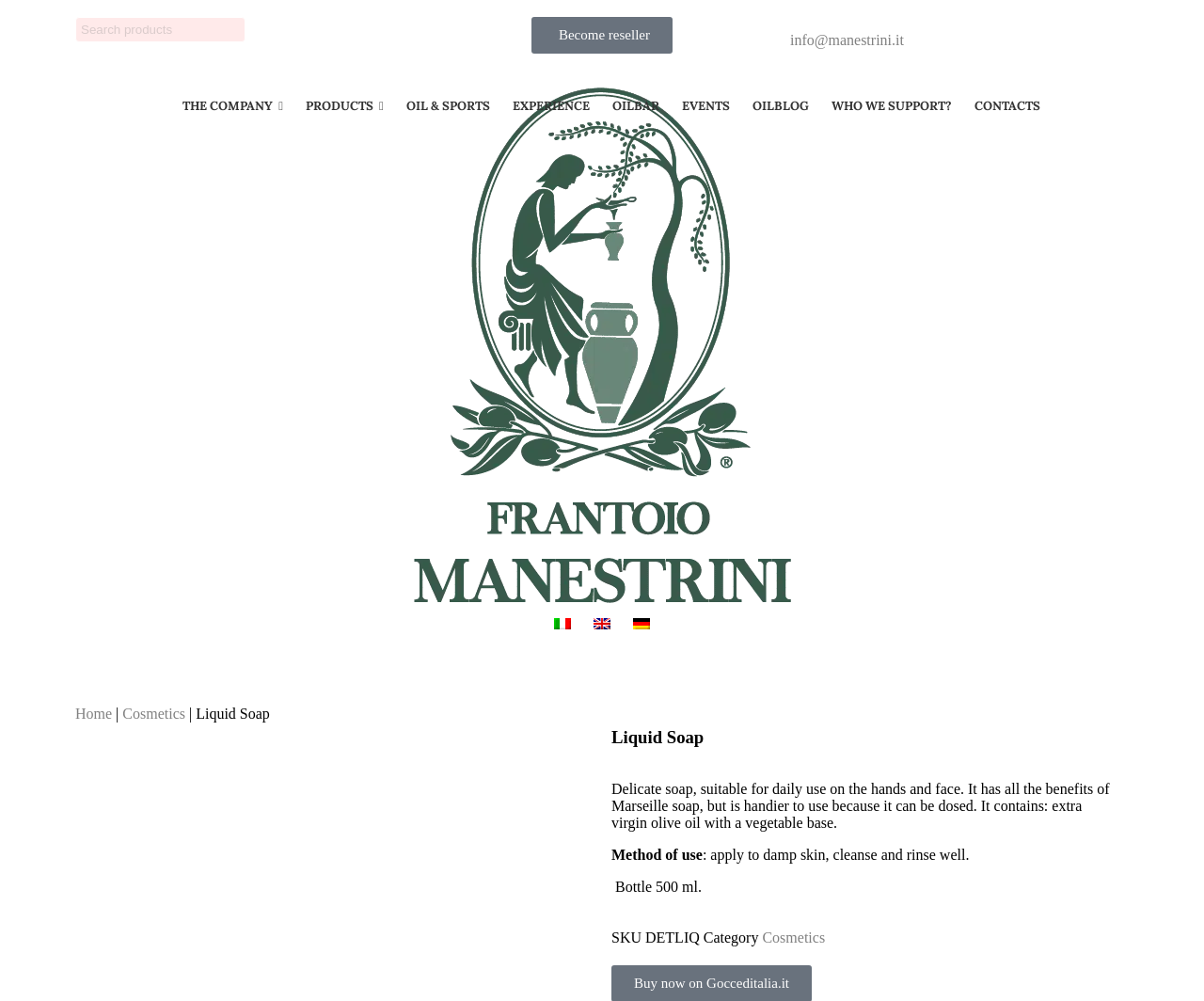Please provide a short answer using a single word or phrase for the question:
What is the size of the bottle?

500 ml